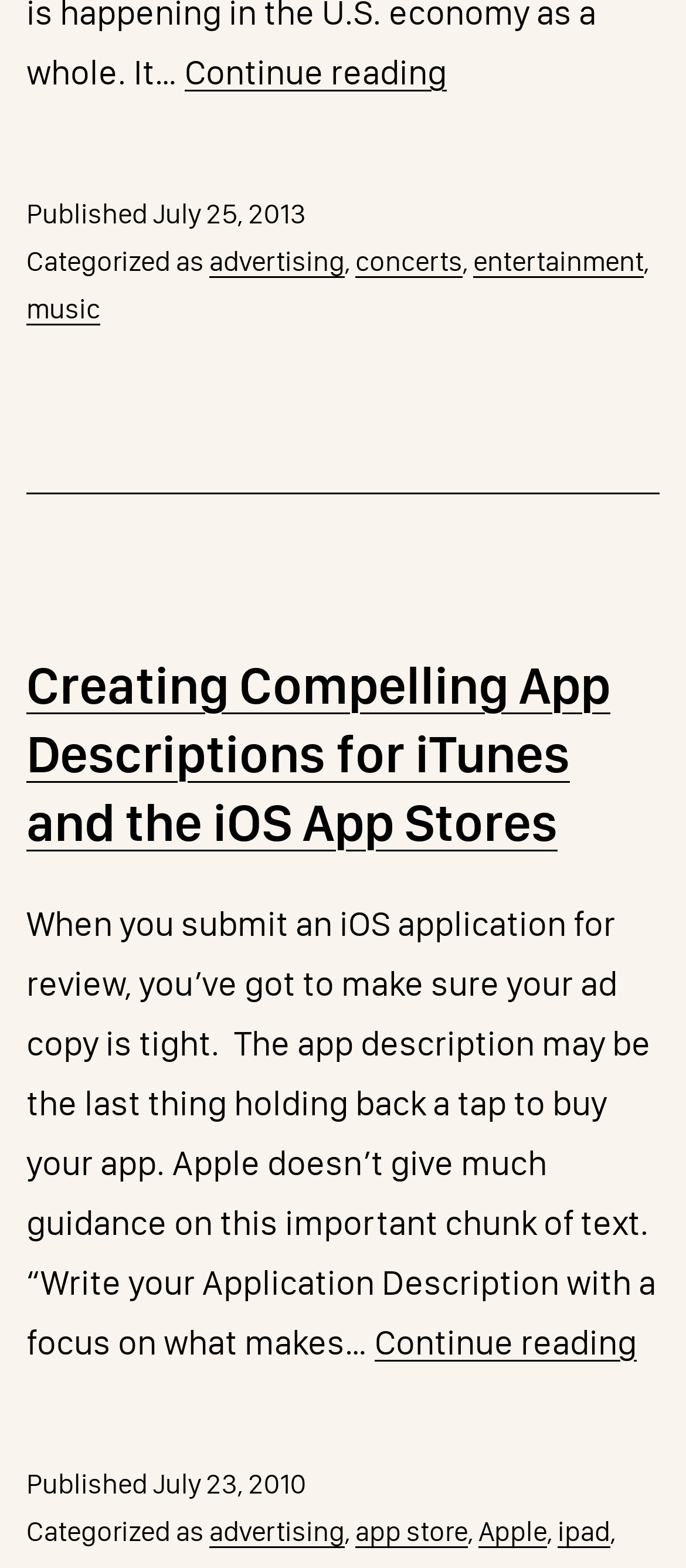Determine the bounding box for the described HTML element: "app store". Ensure the coordinates are four float numbers between 0 and 1 in the format [left, top, right, bottom].

[0.518, 0.966, 0.682, 0.987]